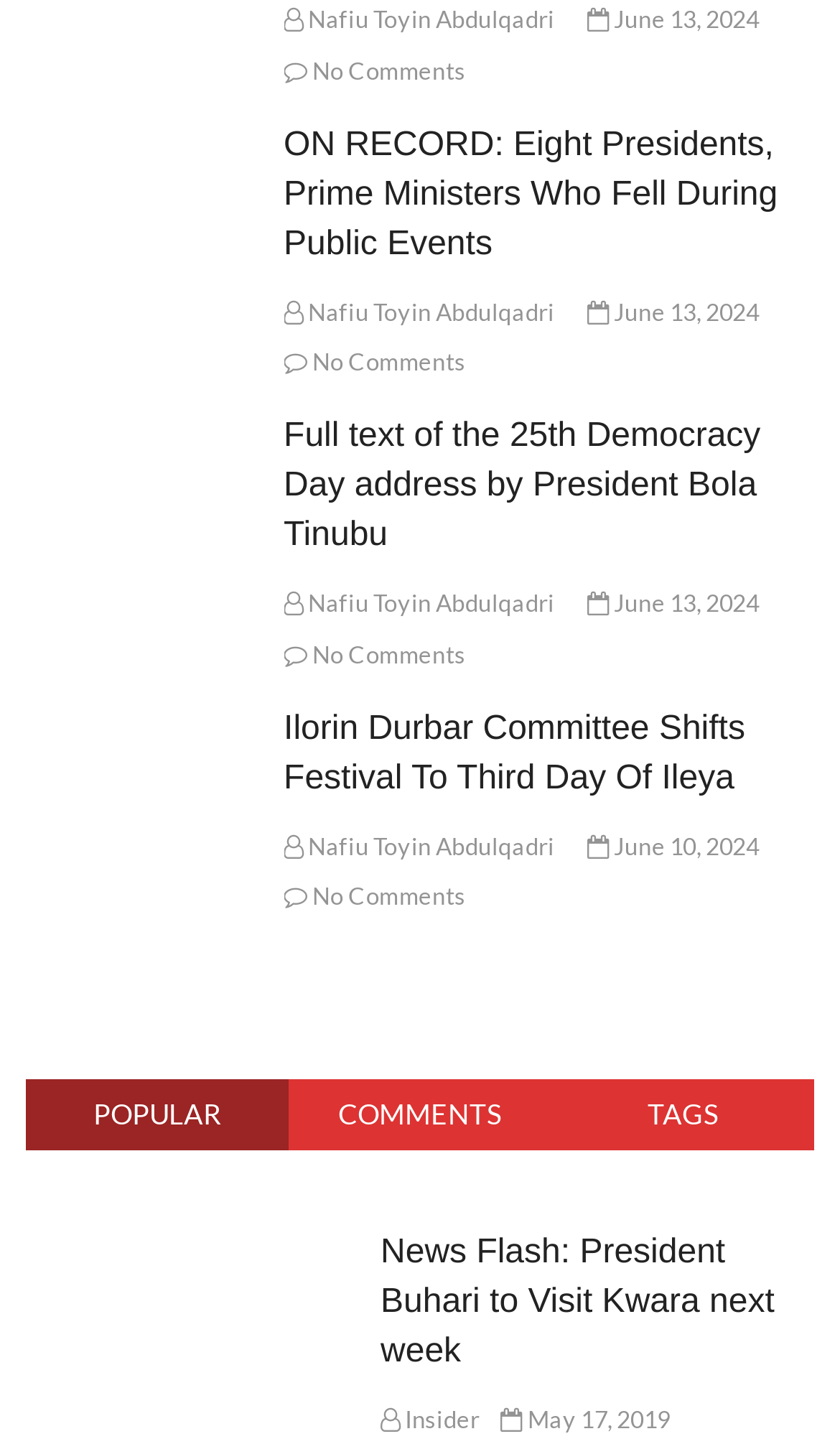Please find the bounding box coordinates of the element that needs to be clicked to perform the following instruction: "View the article about Eight Presidents, Prime Ministers Who Fell During Public Events". The bounding box coordinates should be four float numbers between 0 and 1, represented as [left, top, right, bottom].

[0.03, 0.085, 0.286, 0.19]